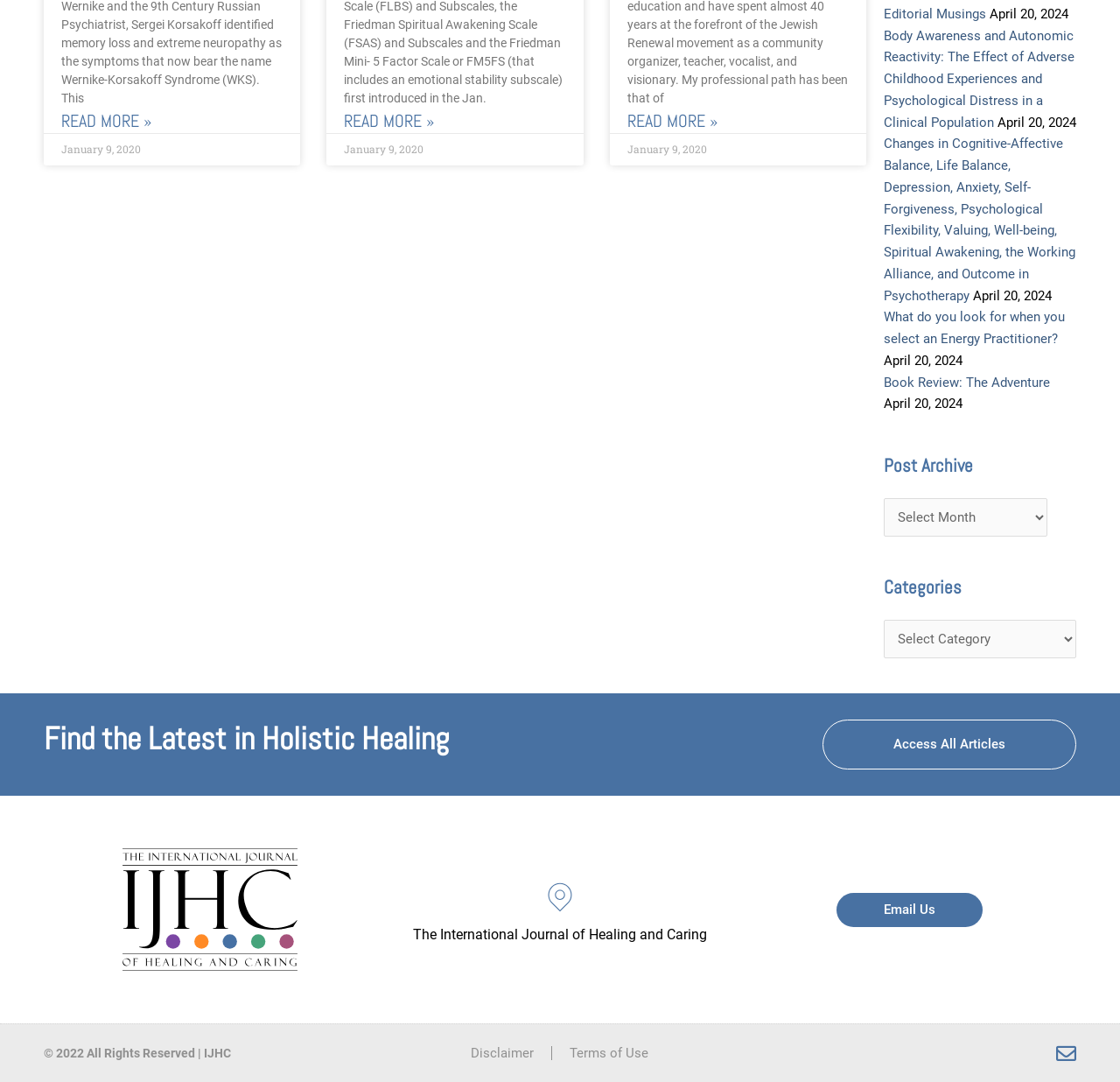Please determine the bounding box coordinates for the UI element described here. Use the format (top-left x, top-left y, bottom-right x, bottom-right y) with values bounded between 0 and 1: Email Us

[0.747, 0.825, 0.878, 0.856]